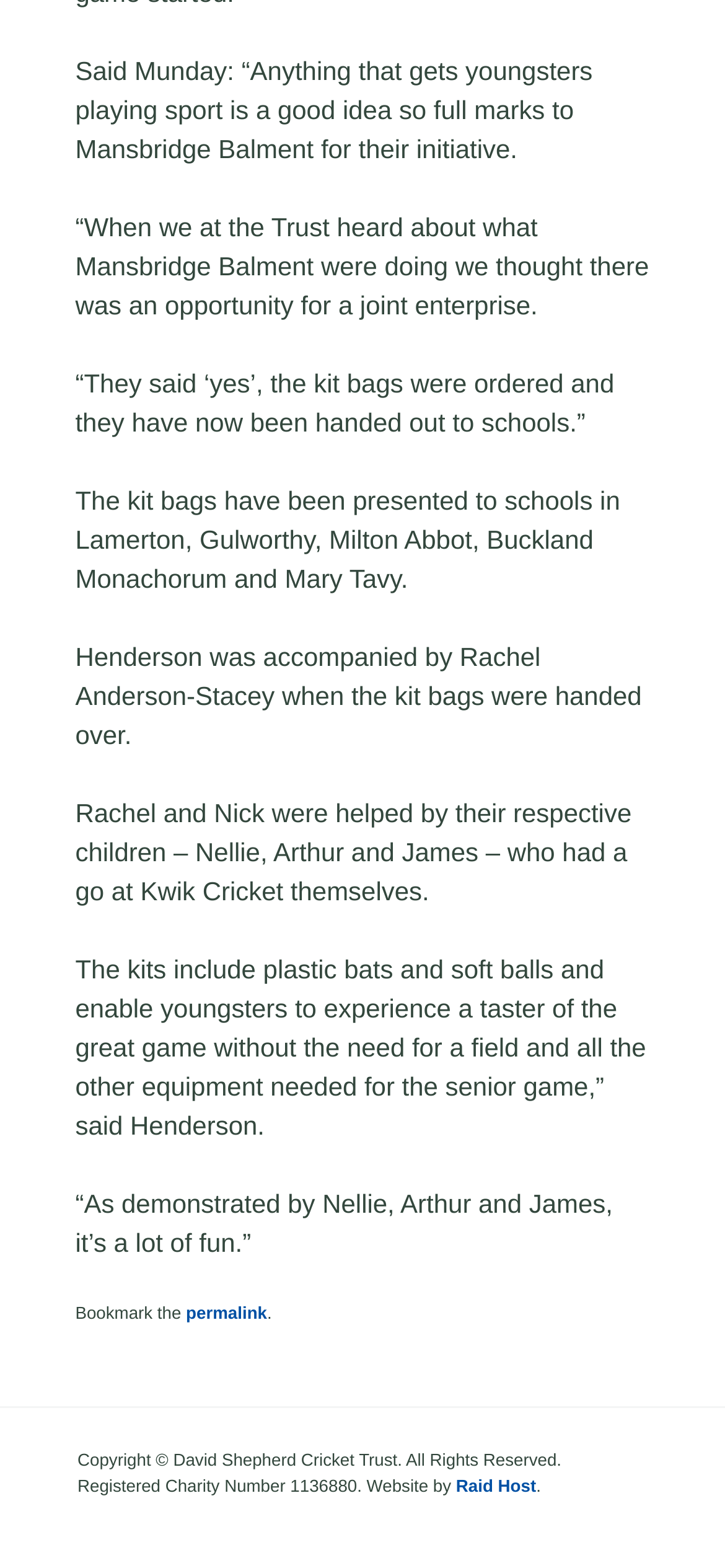Find the bounding box coordinates for the UI element that matches this description: "permalink".

[0.256, 0.832, 0.368, 0.843]